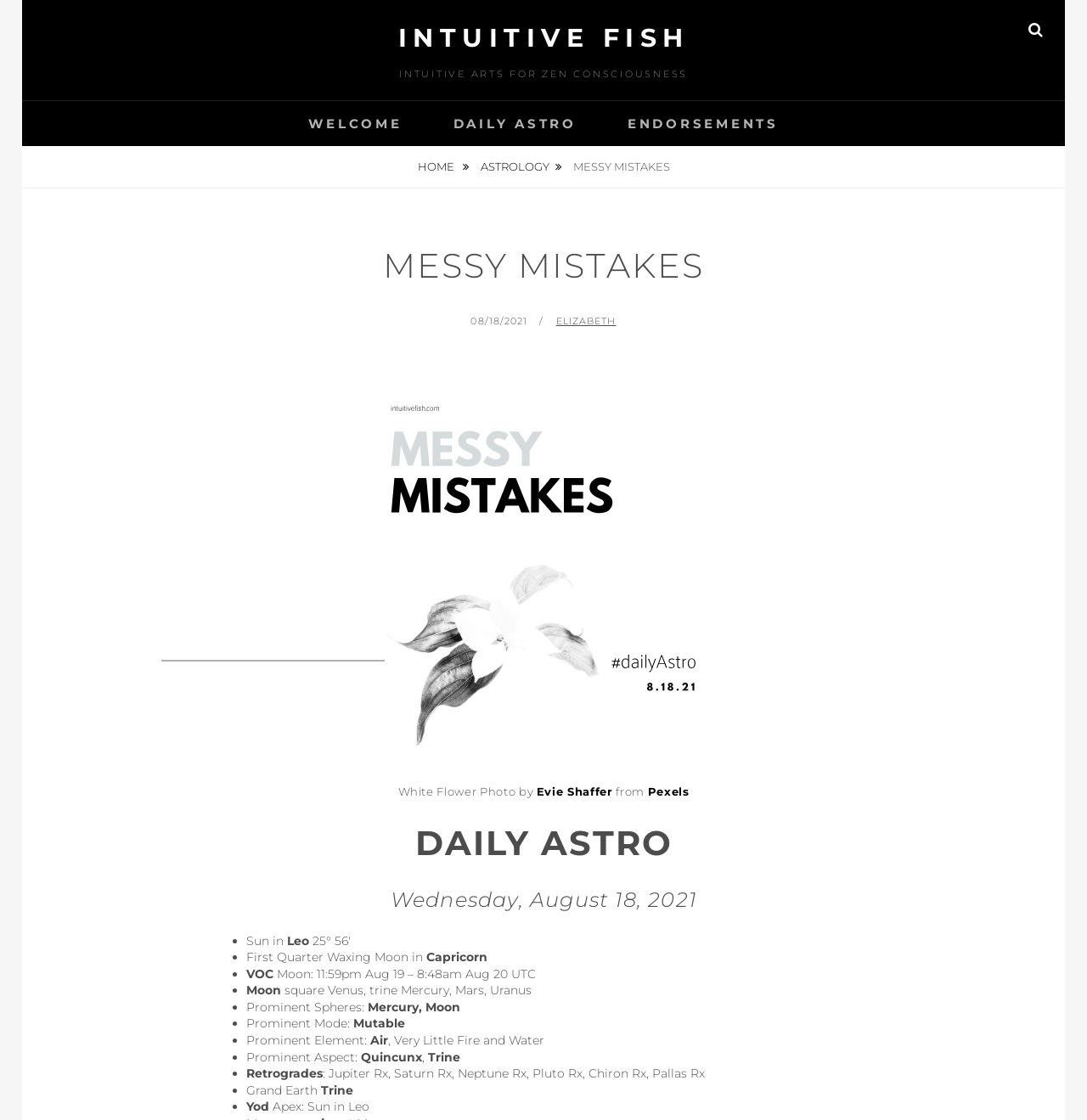Kindly determine the bounding box coordinates of the area that needs to be clicked to fulfill this instruction: "Click on the 'HOME' link".

[0.379, 0.13, 0.436, 0.168]